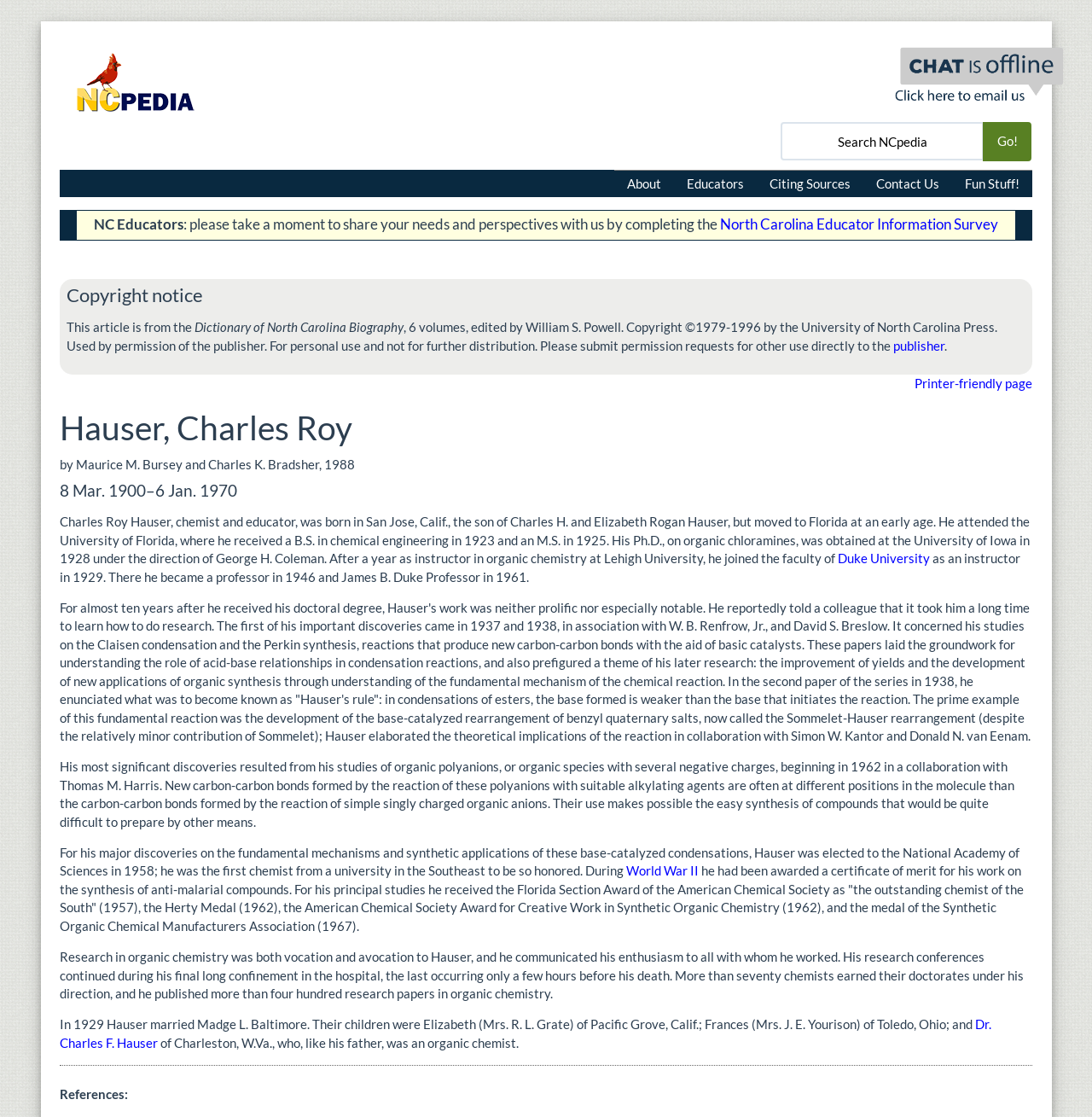Determine the bounding box coordinates for the UI element matching this description: "North Carolina Educator Information Survey".

[0.659, 0.193, 0.914, 0.209]